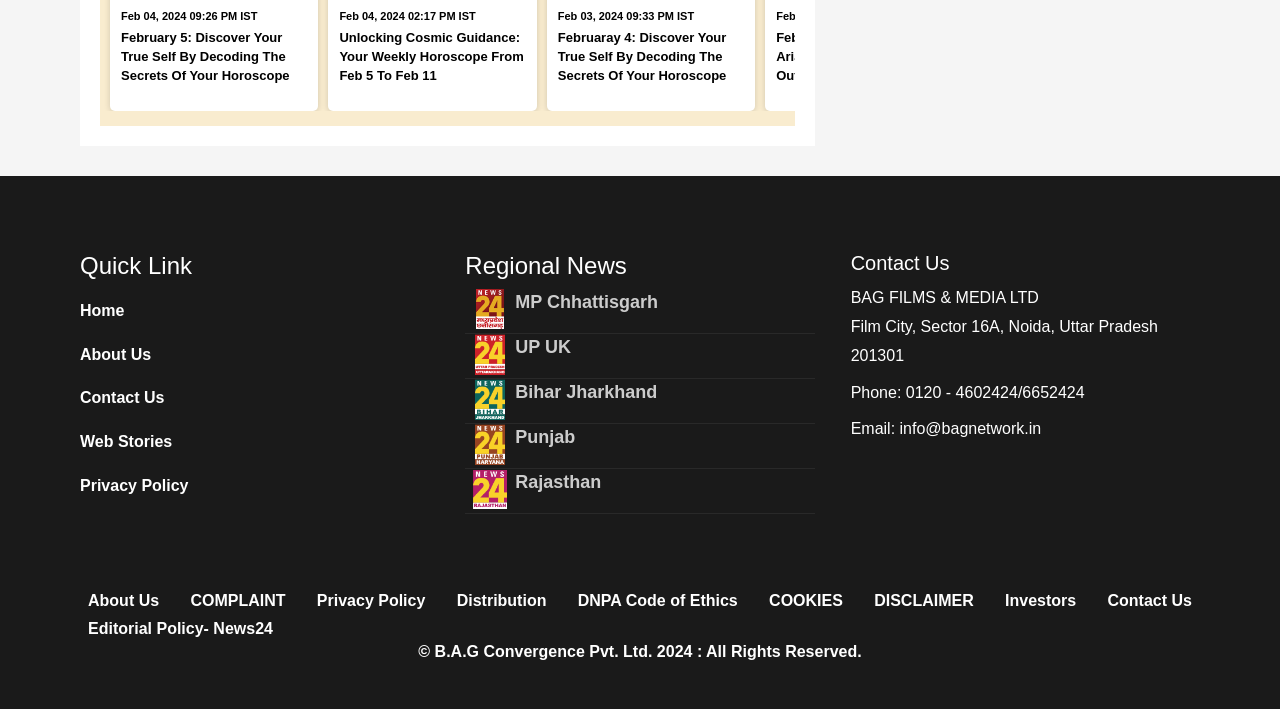How many regional news sections are there?
Please ensure your answer to the question is detailed and covers all necessary aspects.

I counted the regional news sections, which are 'News', 'MP Chhattisgarh', 'UP UK', 'Bihar Jharkhand', 'Punjab', and 'Rajasthan', totaling 6 sections.